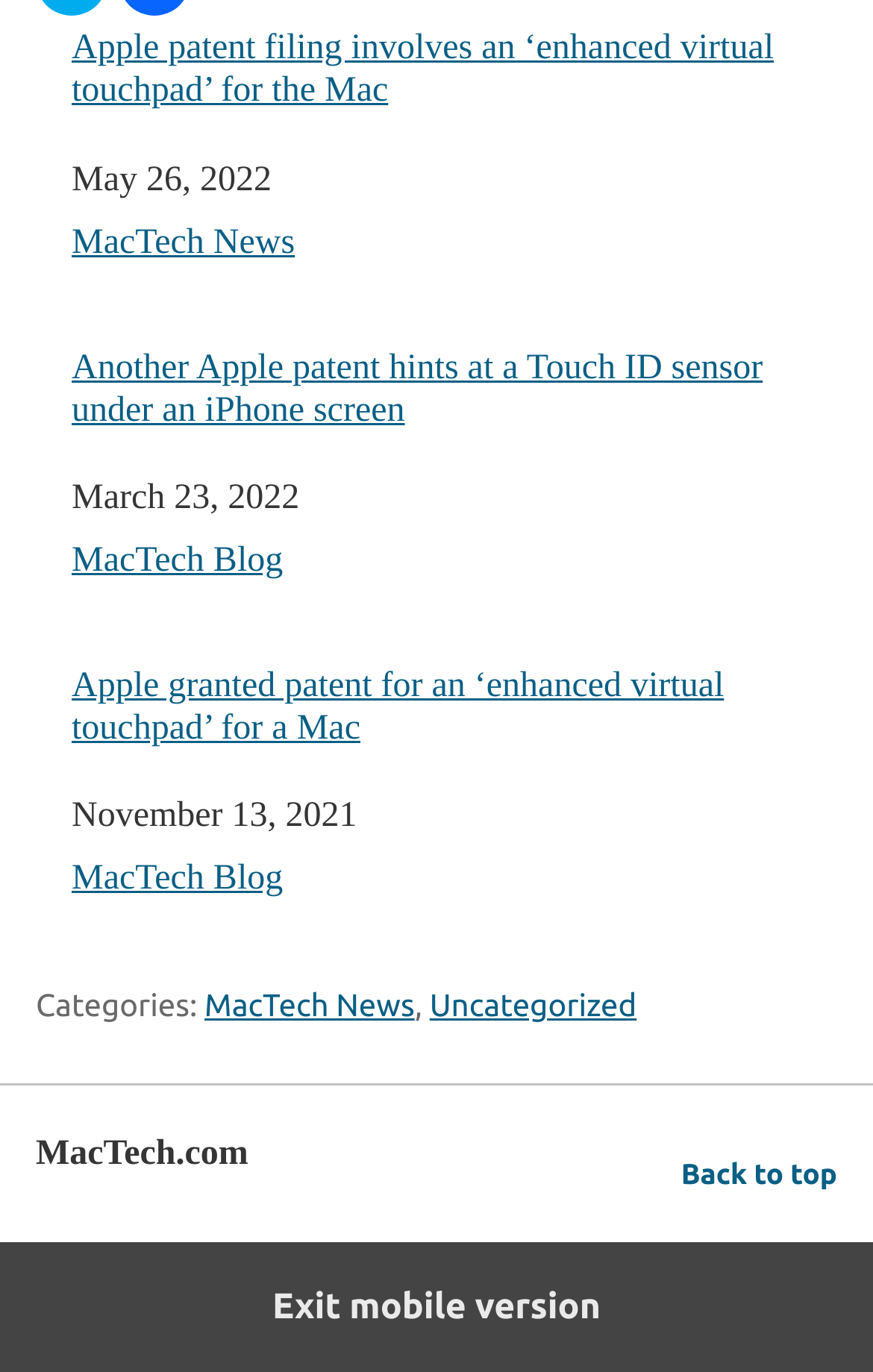Please identify the coordinates of the bounding box that should be clicked to fulfill this instruction: "Click on 'Apple granted patent for an ‘enhanced virtual touchpad’ for a Mac'".

[0.082, 0.484, 0.959, 0.547]